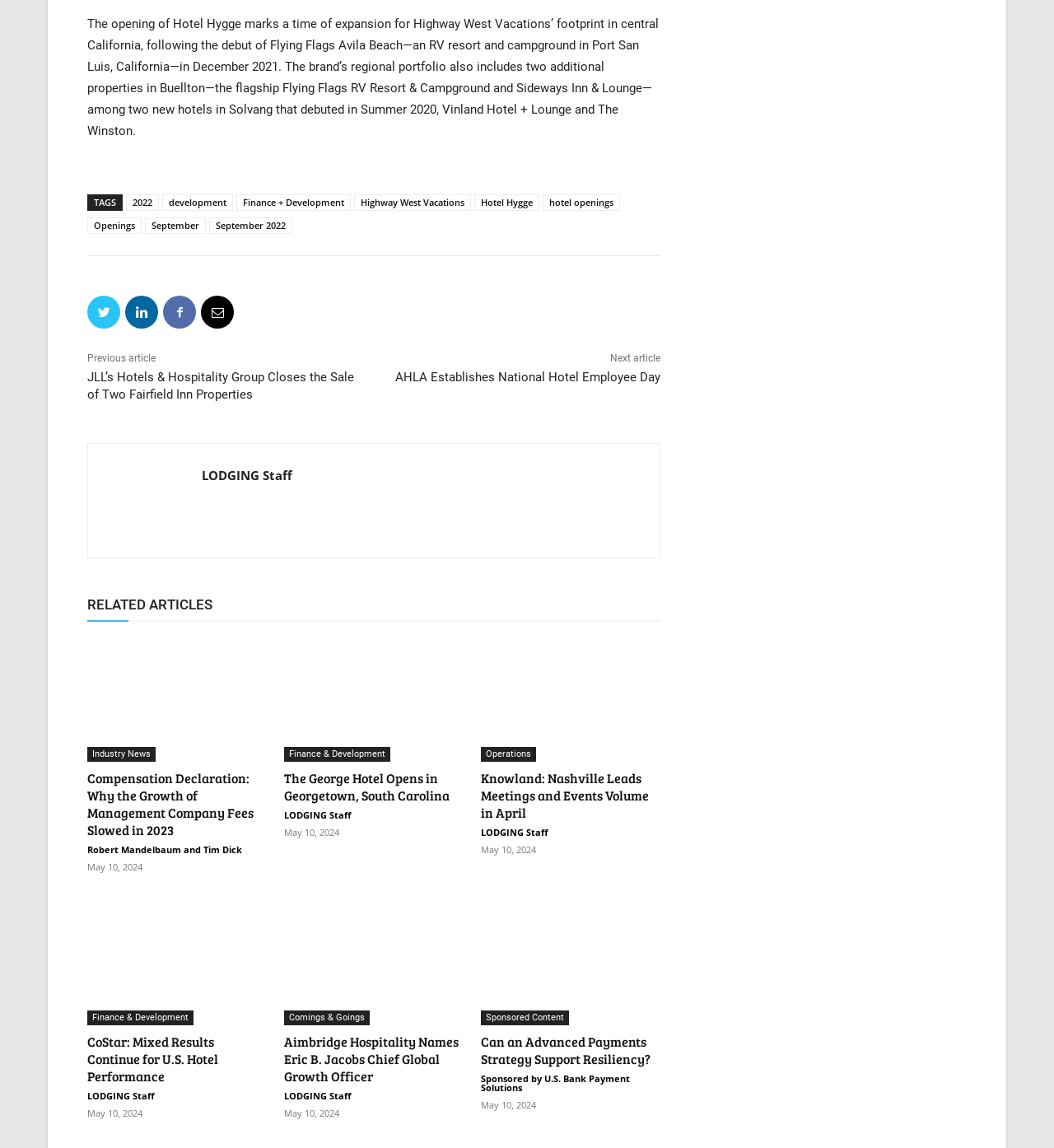Can you find the bounding box coordinates for the element to click on to achieve the instruction: "Explore the related article about management companies"?

[0.083, 0.556, 0.253, 0.664]